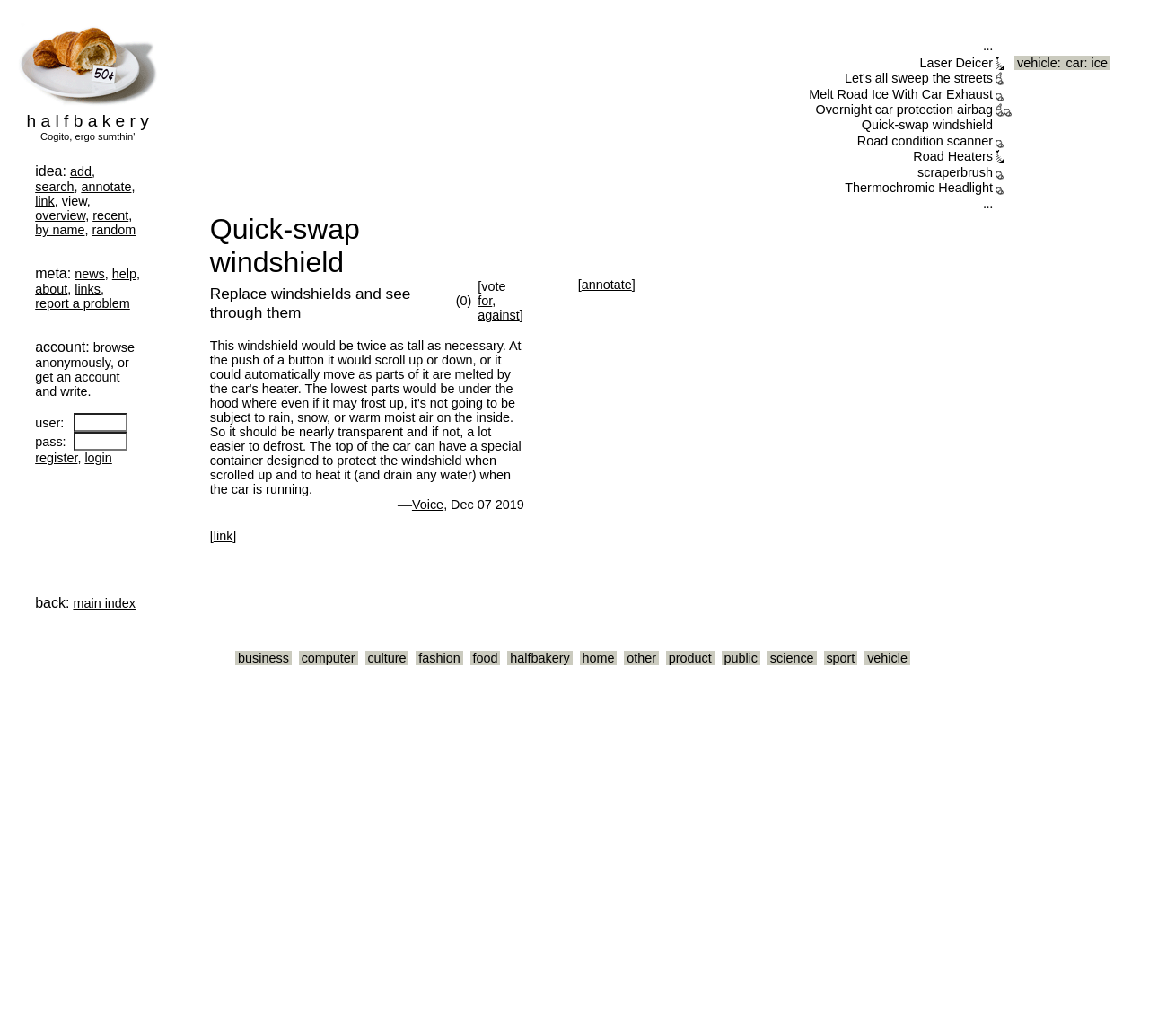Identify the coordinates of the bounding box for the element that must be clicked to accomplish the instruction: "Click on the 'Are Martial Arts Sports? Asked and Answered' article".

None